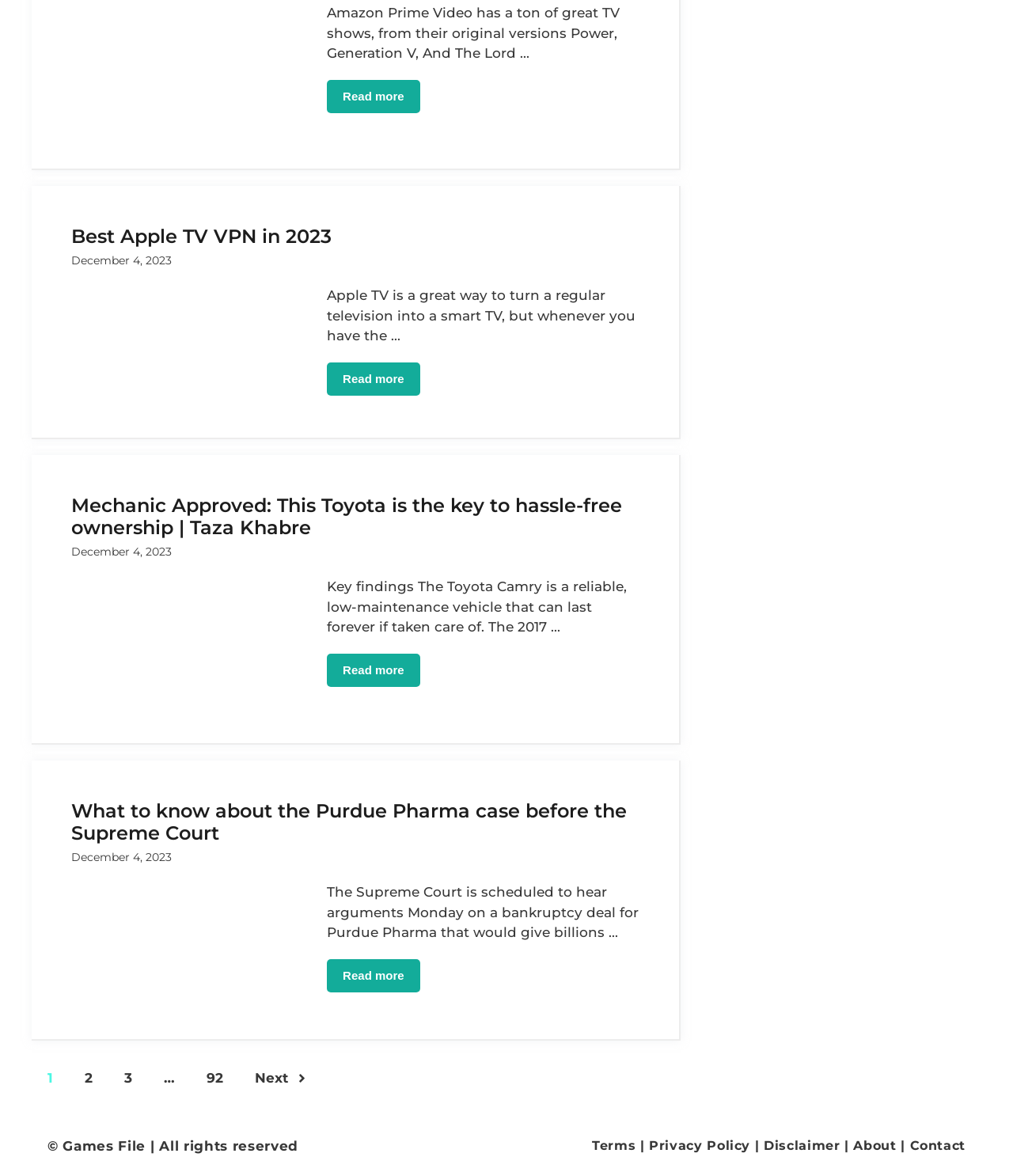Specify the bounding box coordinates of the region I need to click to perform the following instruction: "Click on the link to Best Apple TV VPN in 2023". The coordinates must be four float numbers in the range of 0 to 1, i.e., [left, top, right, bottom].

[0.07, 0.191, 0.327, 0.211]